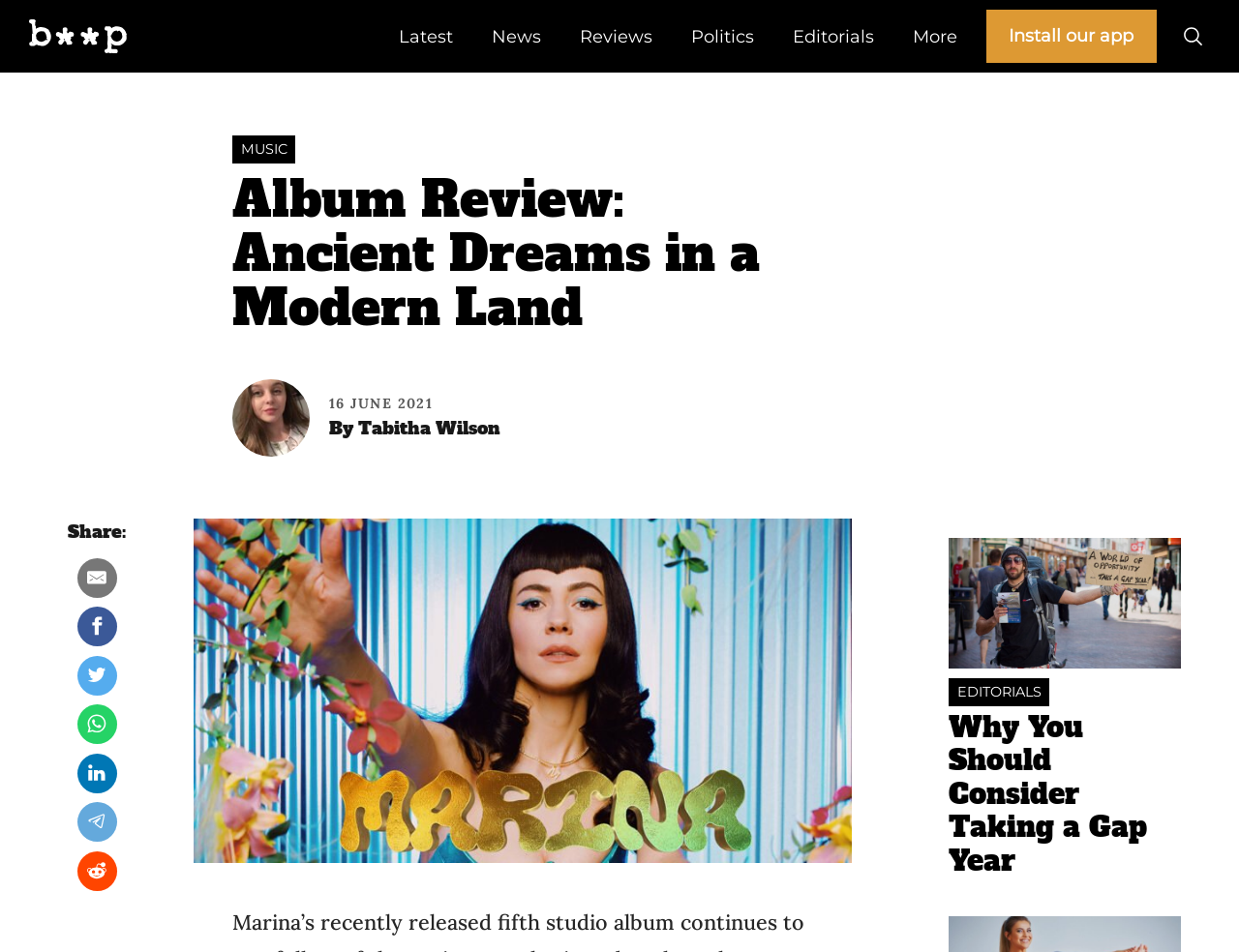Please respond to the question using a single word or phrase:
How many social media sharing links are available?

7